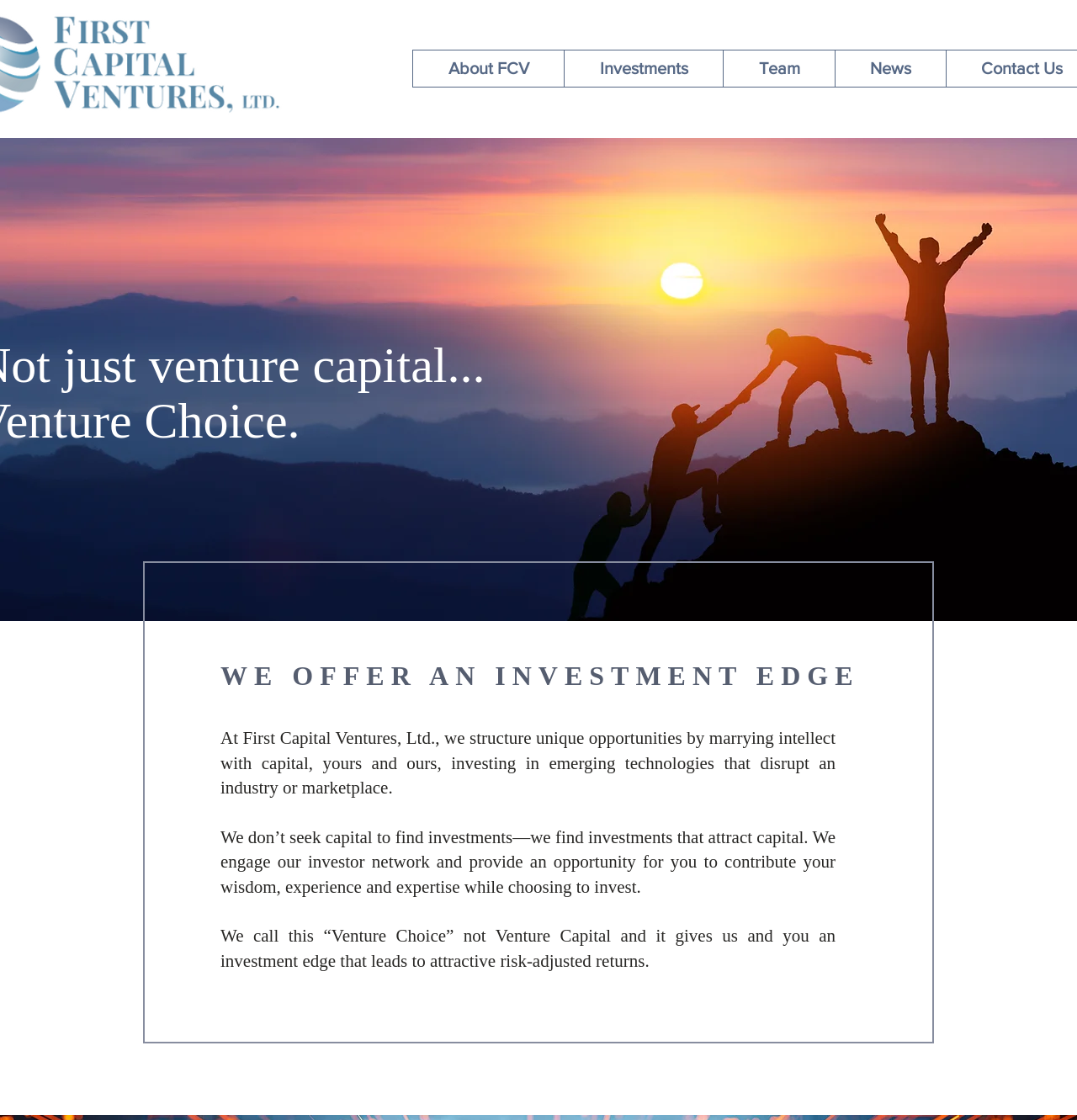What is the concept called that gives an investment edge?
Using the visual information, reply with a single word or short phrase.

Venture Choice